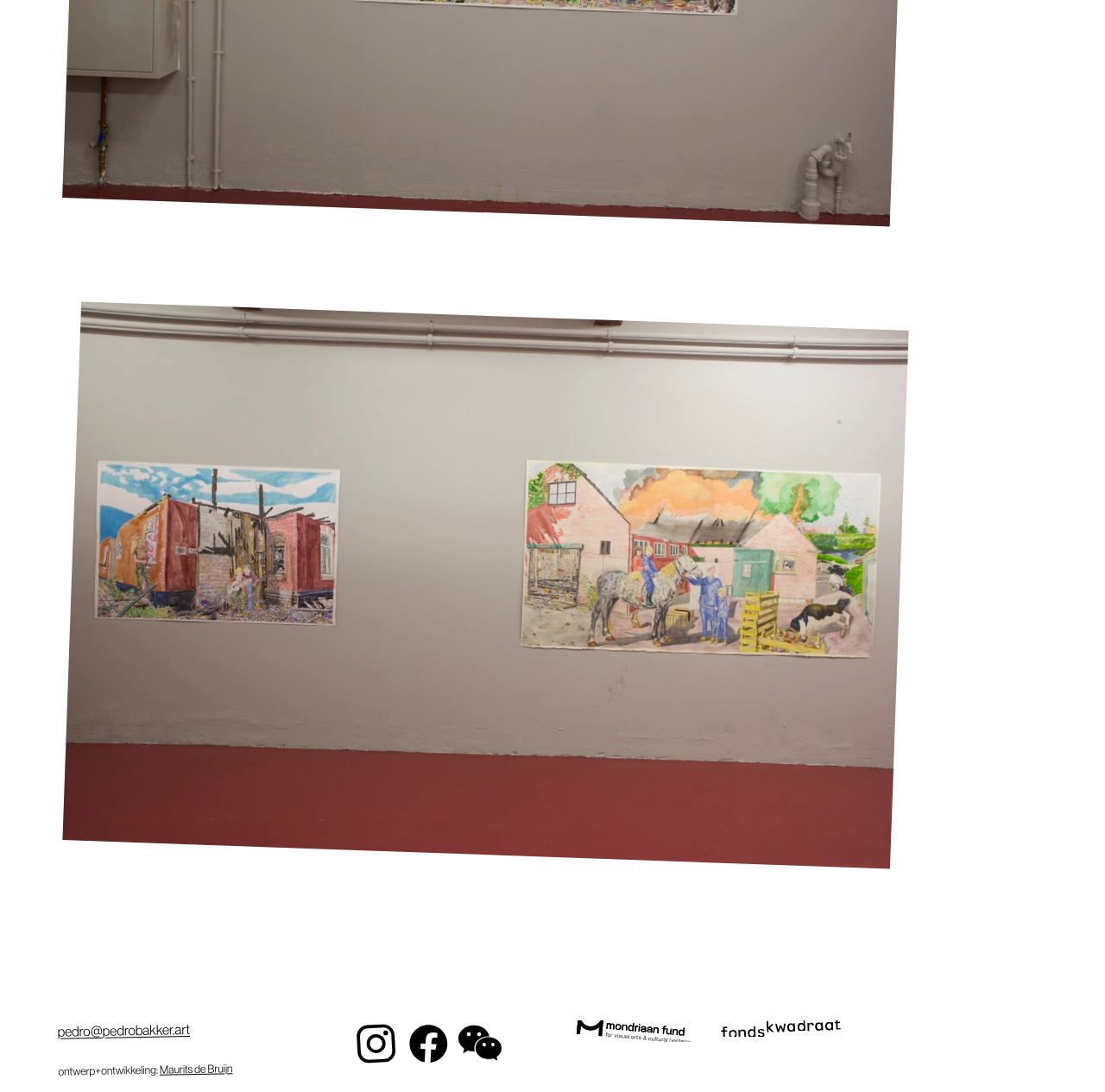Analyze the image and deliver a detailed answer to the question: Who is the person mentioned besides Pedro?

I found the person's name by looking at the link element with the text 'Maurits de Bruijn' which is located at the bottom of the page.